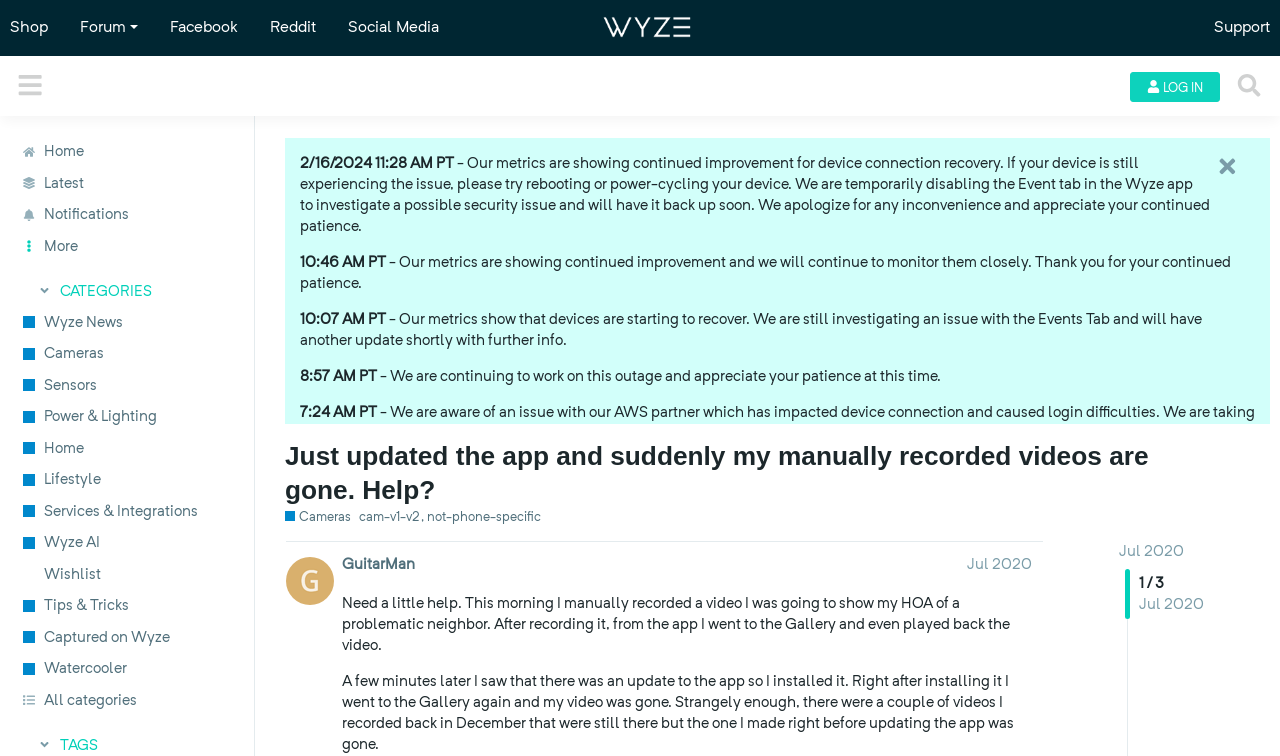Produce a meticulous description of the webpage.

This webpage appears to be a forum discussion page on the Wyze website. At the top, there are several links to different sections of the website, including "Shop", "Forum", "Facebook", "Reddit", and "Support". Below these links, there is a header section with a button to expand or collapse the sidebar, a login button, and a search button.

The main content of the page is a discussion thread titled "Just updated the app and suddenly my manually recorded videos are gone. Help?" The thread is categorized under "Cameras" and has several tags, including "cam-v1-v2" and "not-phone-specific". The original post, made by a user named "@loki" in July 2020, describes an issue where a manually recorded video disappeared after updating the app.

Below the original post, there are several responses from other users, including one from a user named "GuitarMan" who responded in July 2020. The responses are not visible in this screenshot, but there is a pagination link at the bottom of the page indicating that there are multiple pages of responses.

On the right side of the page, there is a section with several links to other categories on the forum, including "Wyze News", "Cameras", "Sensors", and "Power & Lighting". There is also a section with several announcements from the Wyze team, including updates on device connection recovery and a possible security issue with the Event tab in the Wyze app.

At the very top of the page, there is a banner with a link to the Wyze homepage and a button to expand or collapse the sidebar.